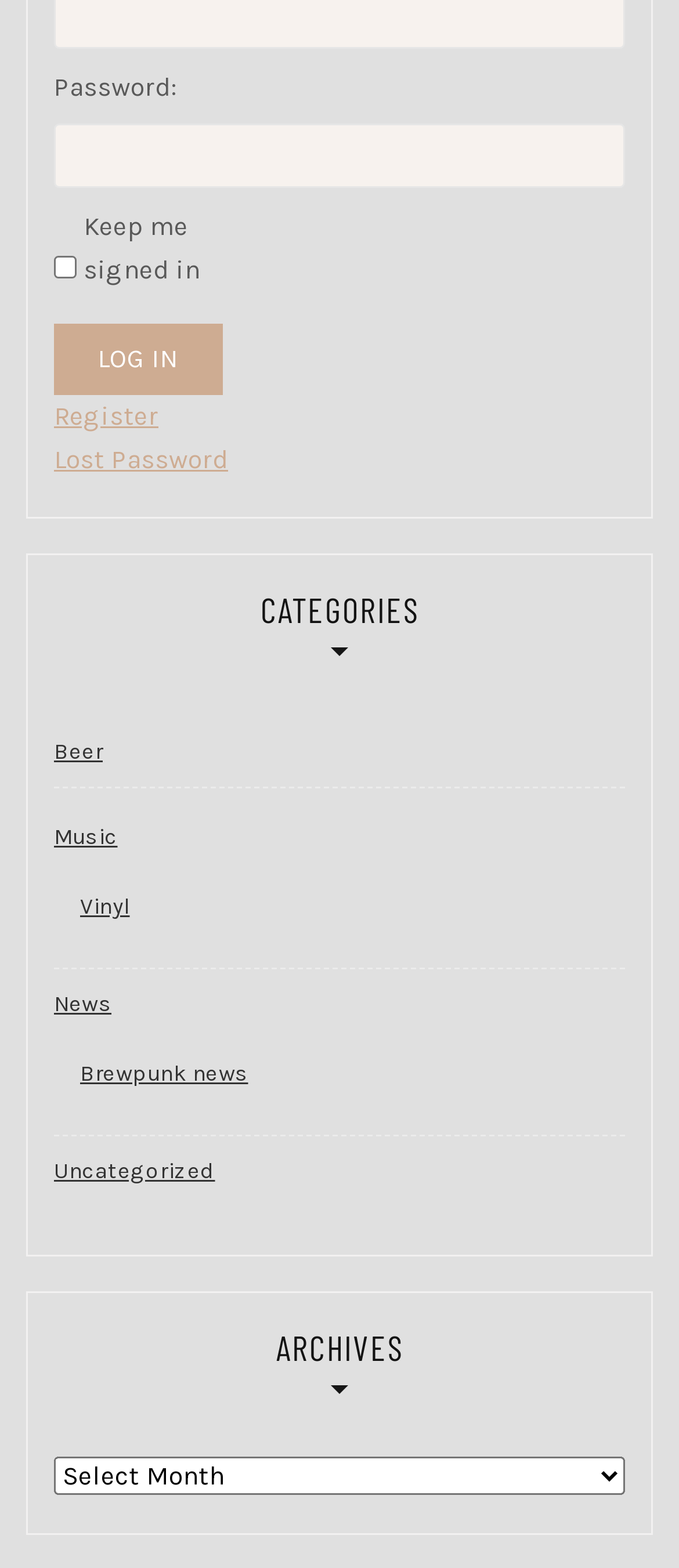Could you specify the bounding box coordinates for the clickable section to complete the following instruction: "Click LOG IN"?

[0.079, 0.207, 0.328, 0.252]